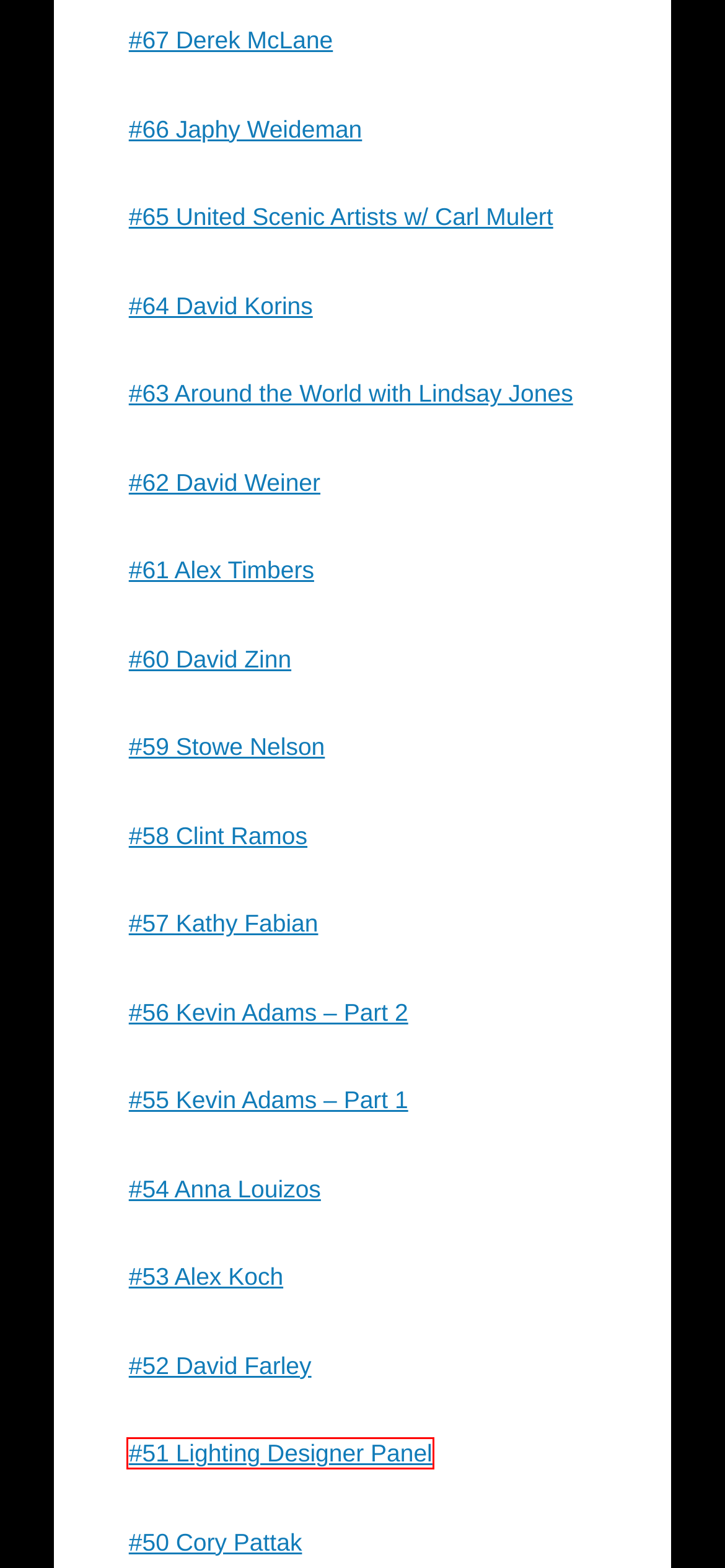You are given a screenshot of a webpage with a red bounding box around an element. Choose the most fitting webpage description for the page that appears after clicking the element within the red bounding box. Here are the candidates:
A. #52 David Farley | in 1: the podcast
B. #58 Clint Ramos | in 1: the podcast
C. #50 Cory Pattak | in 1: the podcast
D. #61 Alex Timbers | in 1: the podcast
E. #65 United Scenic Artists w/ Carl Mulert | in 1: the podcast
F. #53 Alex Koch | in 1: the podcast
G. #62 David Weiner | in 1: the podcast
H. #51 Lighting Designer Panel | in 1: the podcast

H